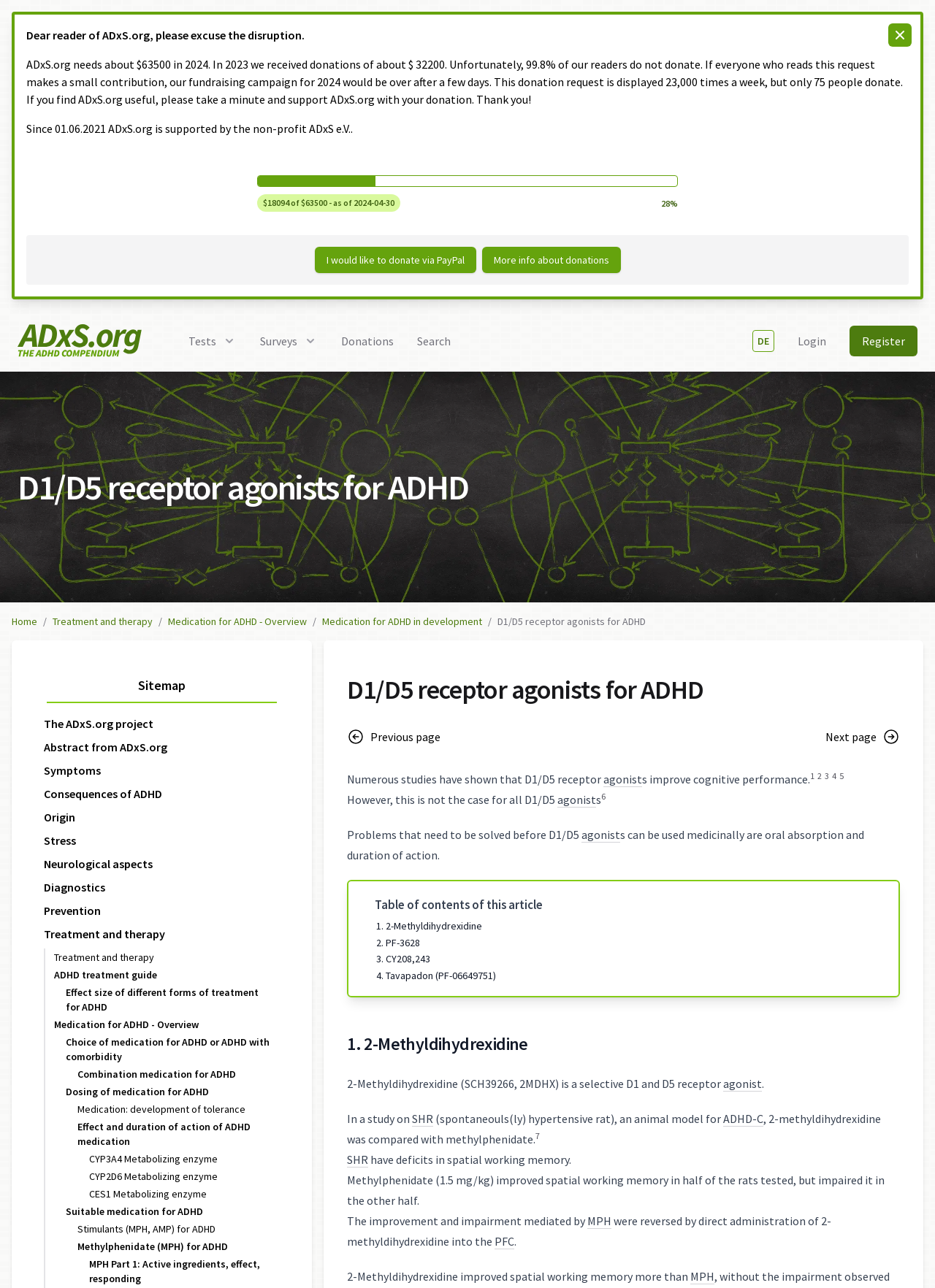How many links are there in the Sitemap section?
Use the information from the image to give a detailed answer to the question.

I counted the number of link elements under the heading 'Sitemap' and found 11 links, including 'The ADxS.org project', 'Abstract from ADxS.org', and others.